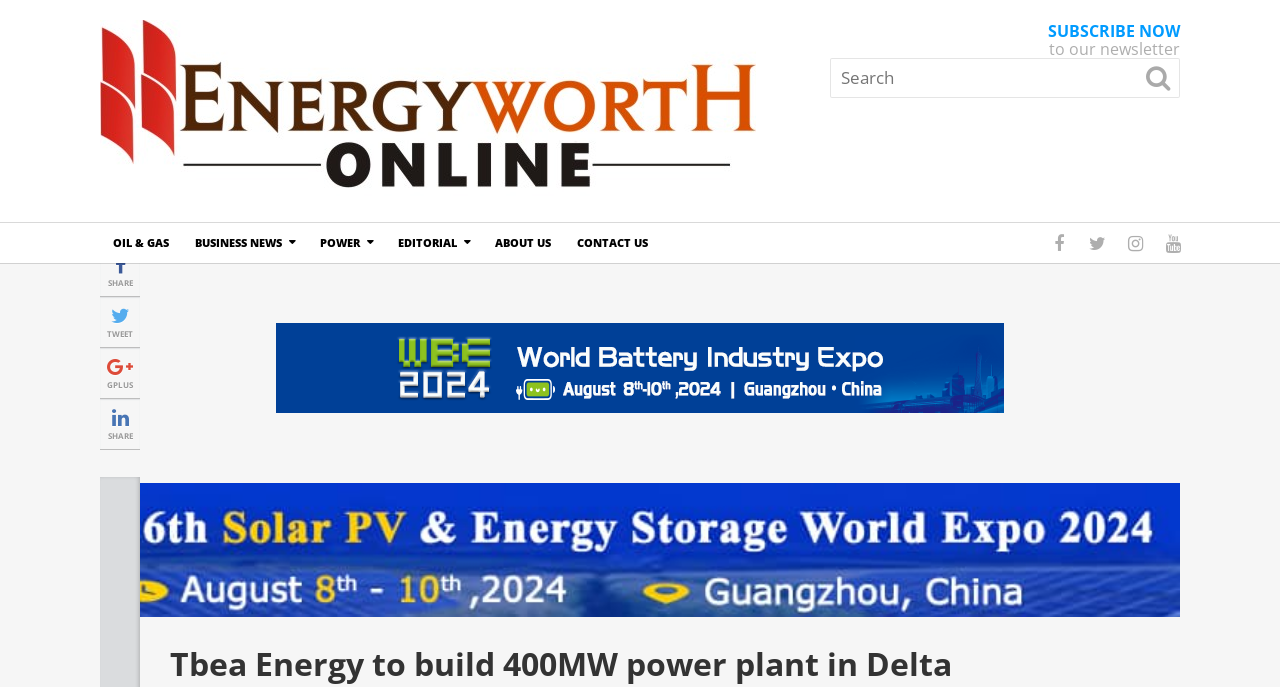Determine the bounding box coordinates of the clickable region to execute the instruction: "Read the article Tbea Energy to build 400MW power plant in Delta". The coordinates should be four float numbers between 0 and 1, denoted as [left, top, right, bottom].

[0.133, 0.941, 0.922, 0.991]